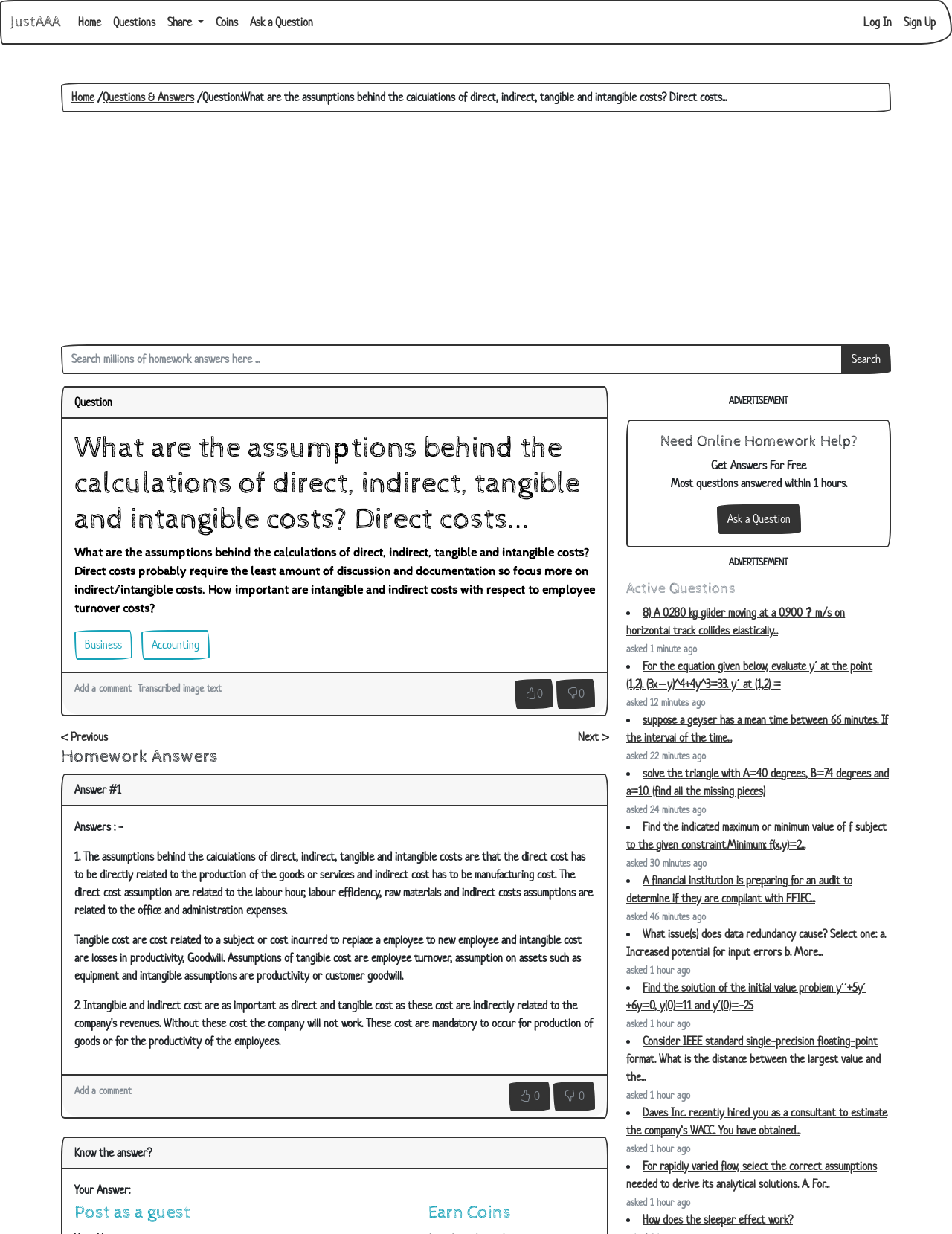How many answers are provided for the question?
By examining the image, provide a one-word or phrase answer.

1